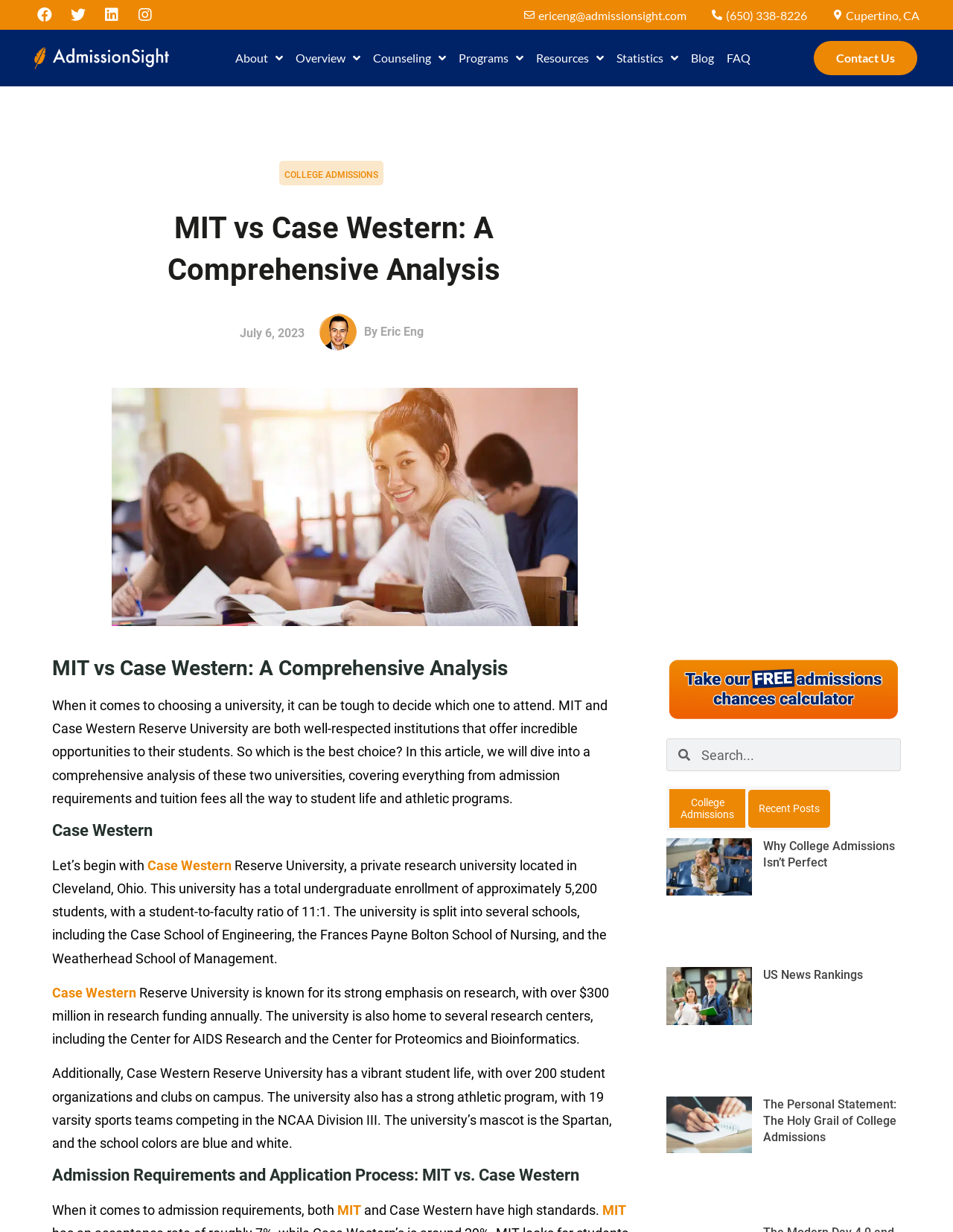How many varsity sports teams does Case Western Reserve University have?
Please provide a single word or phrase as your answer based on the screenshot.

19